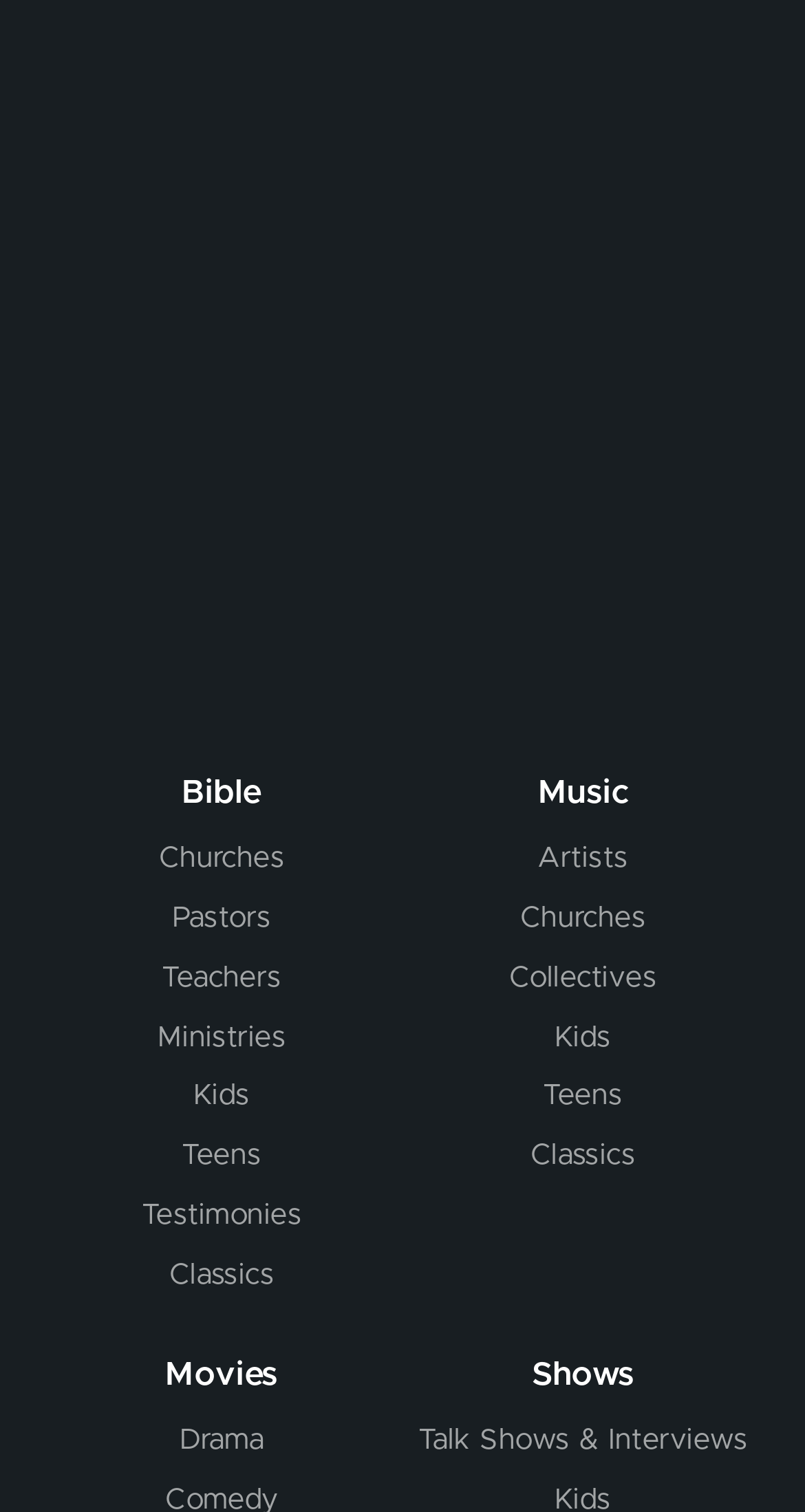Specify the bounding box coordinates for the region that must be clicked to perform the given instruction: "Click on Bible".

[0.051, 0.512, 0.5, 0.537]